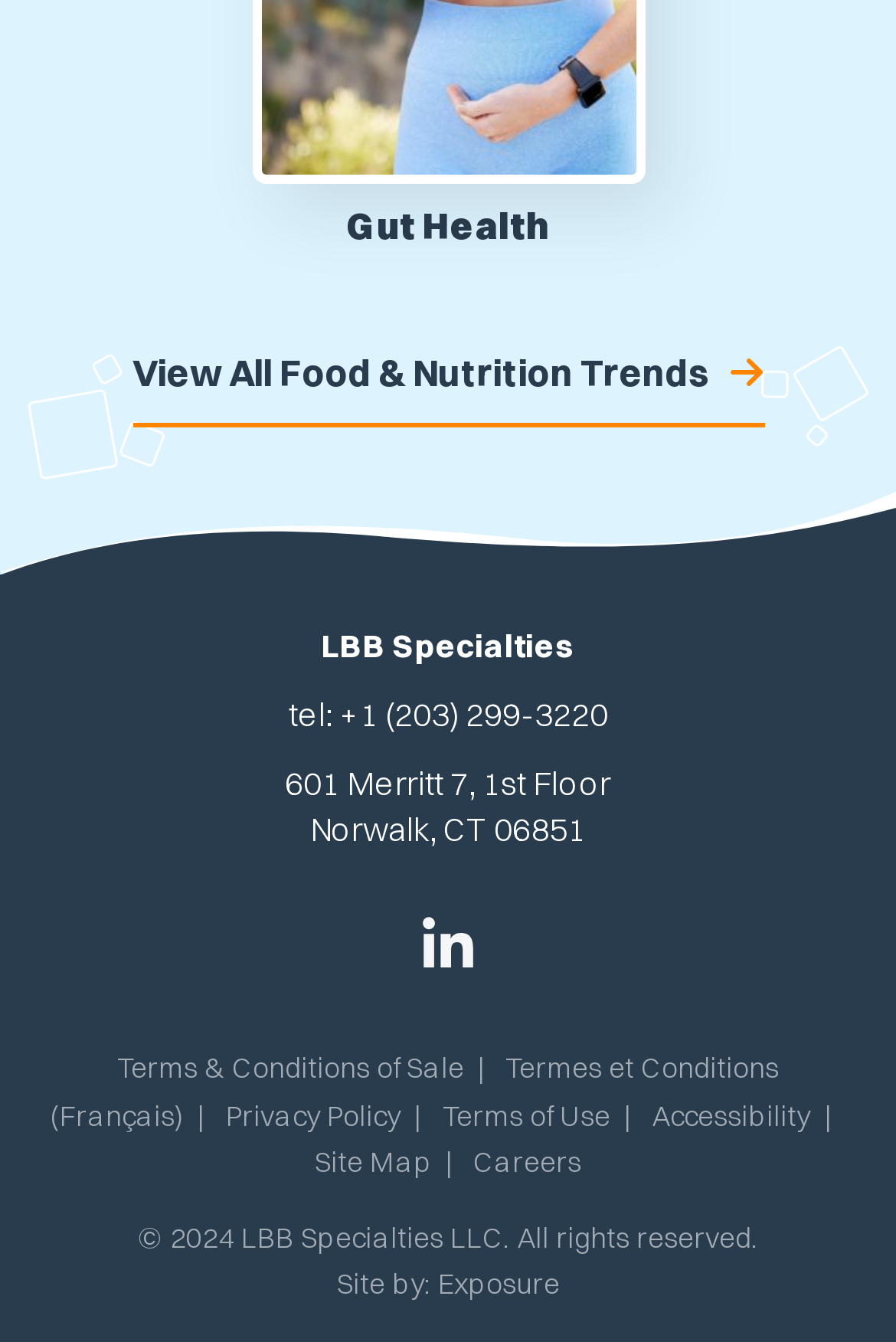Pinpoint the bounding box coordinates of the element you need to click to execute the following instruction: "Connect with LBB Specialties on LinkedIn". The bounding box should be represented by four float numbers between 0 and 1, in the format [left, top, right, bottom].

[0.472, 0.699, 0.528, 0.73]